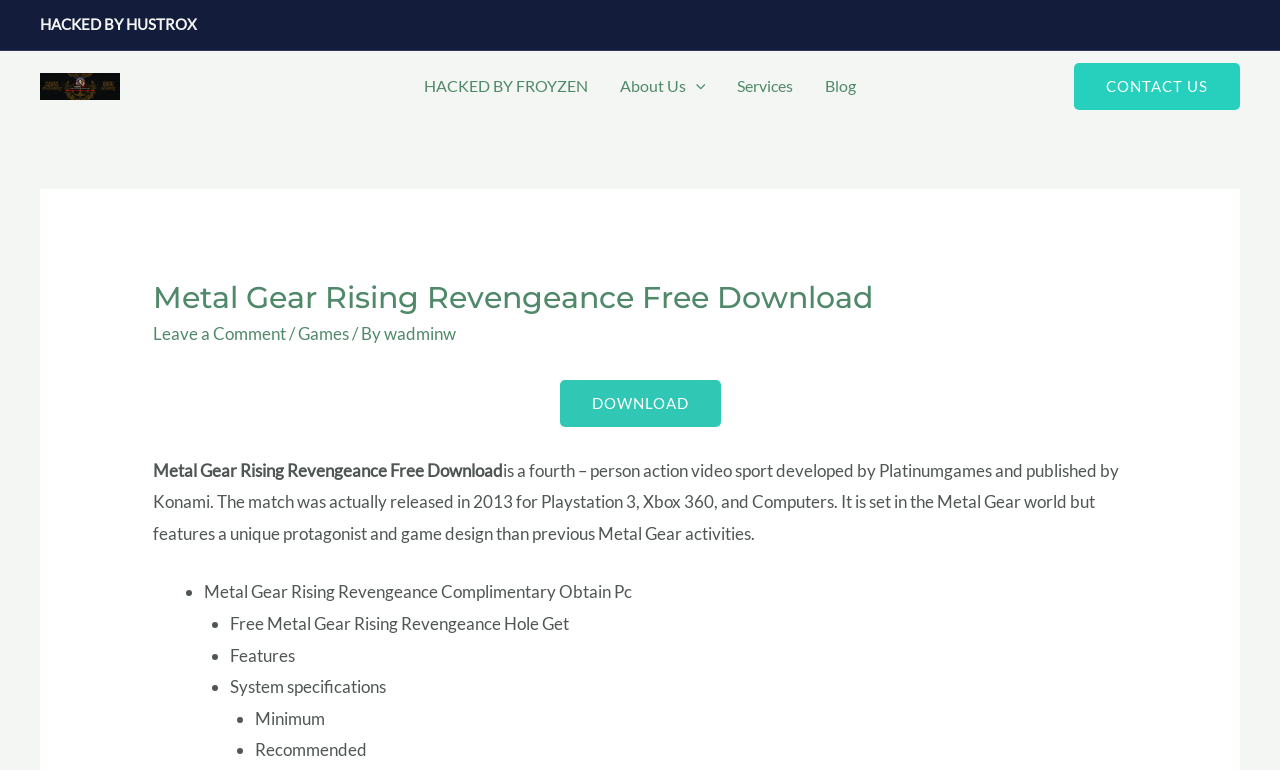Please answer the following question using a single word or phrase: What type of game is Metal Gear Rising Revengeance?

Fourth-person action video game